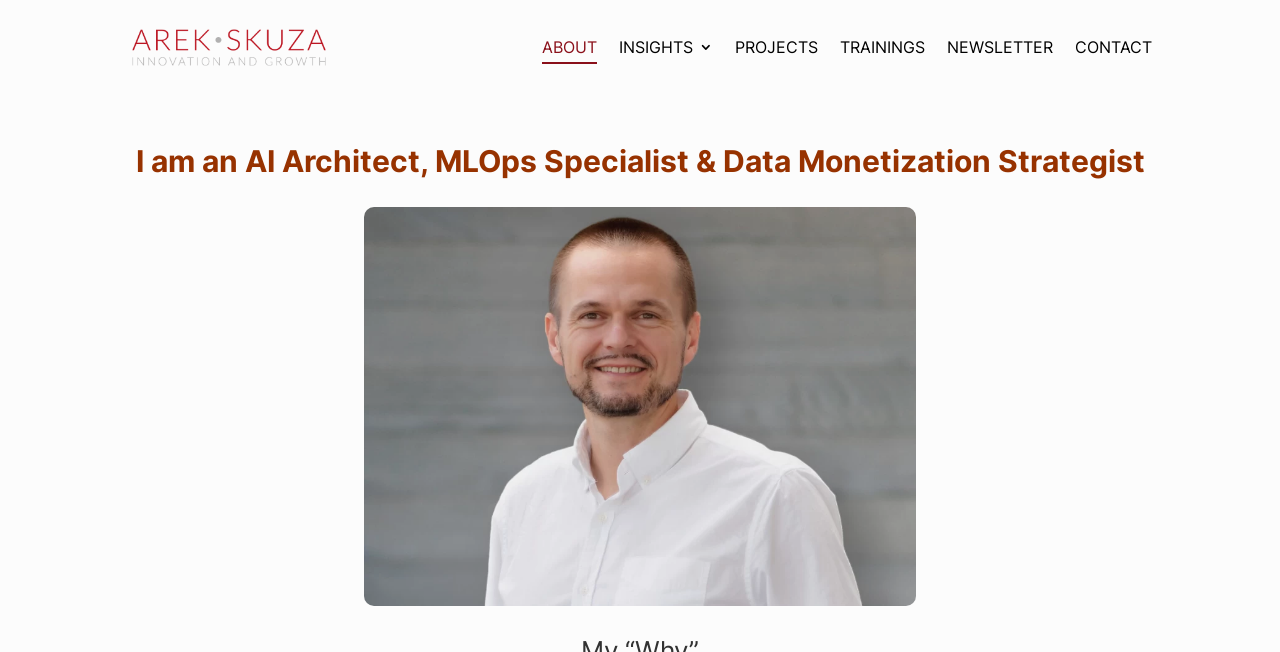Using the given description, provide the bounding box coordinates formatted as (top-left x, top-left y, bottom-right x, bottom-right y), with all values being floating point numbers between 0 and 1. Description: Insights

[0.484, 0.061, 0.557, 0.113]